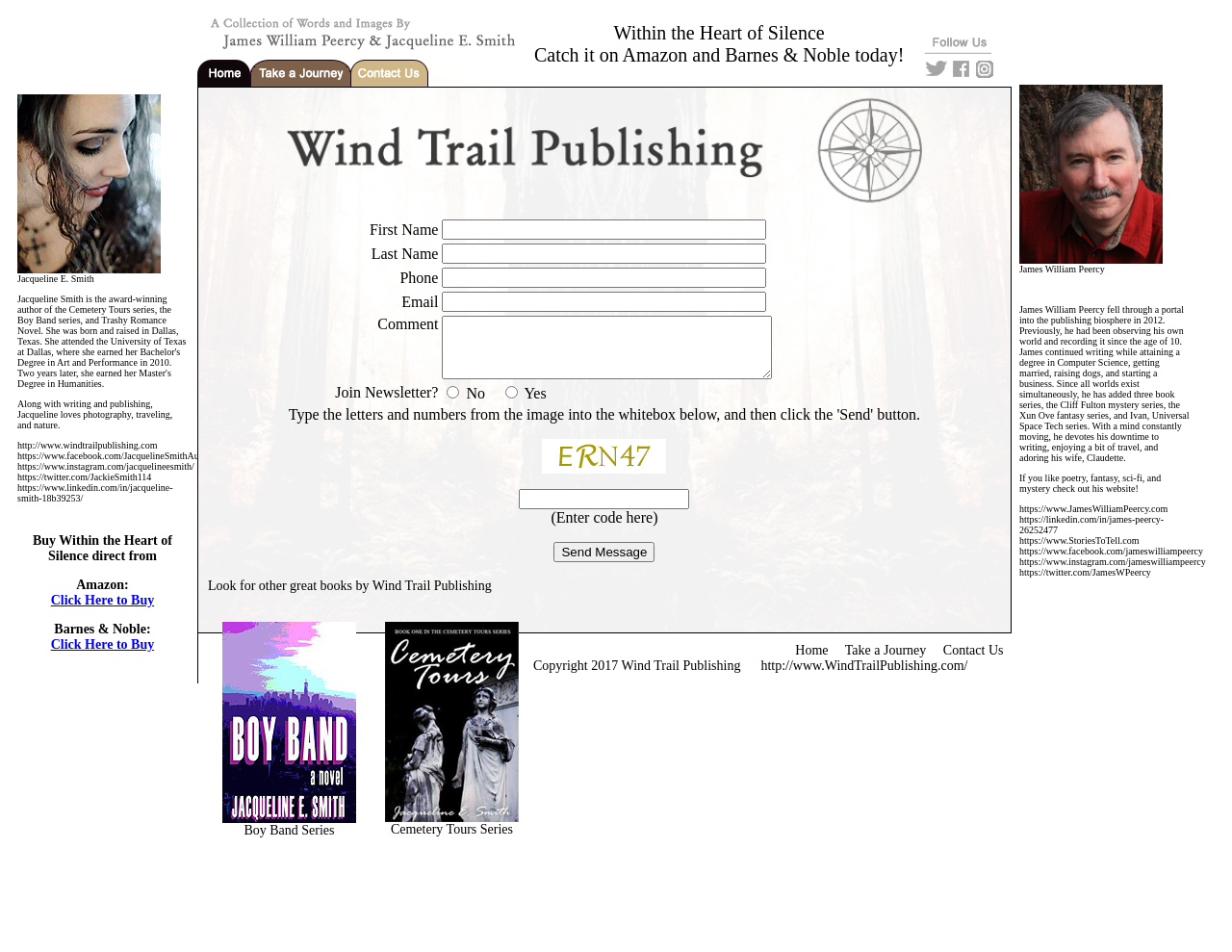Please pinpoint the bounding box coordinates for the region I should click to adhere to this instruction: "Click the Send Message button".

[0.45, 0.569, 0.532, 0.591]